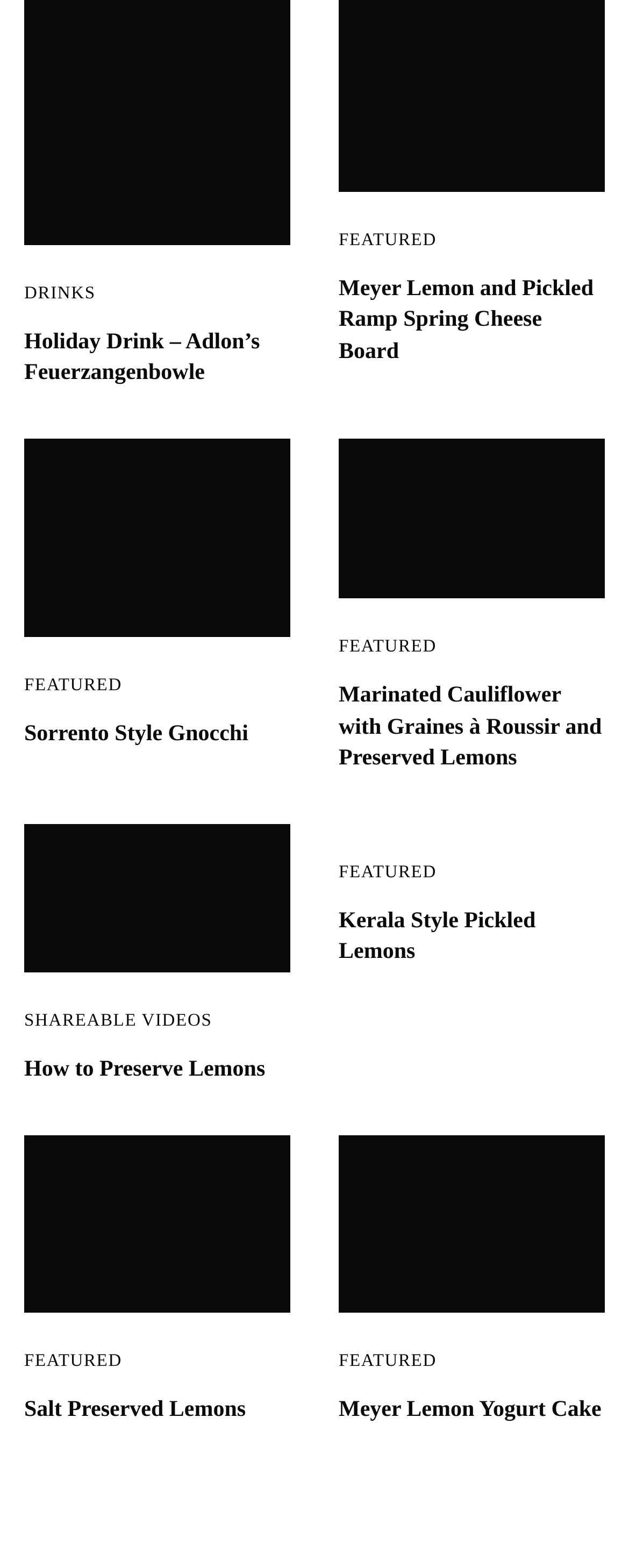How many headings are on the webpage?
From the screenshot, provide a brief answer in one word or phrase.

9